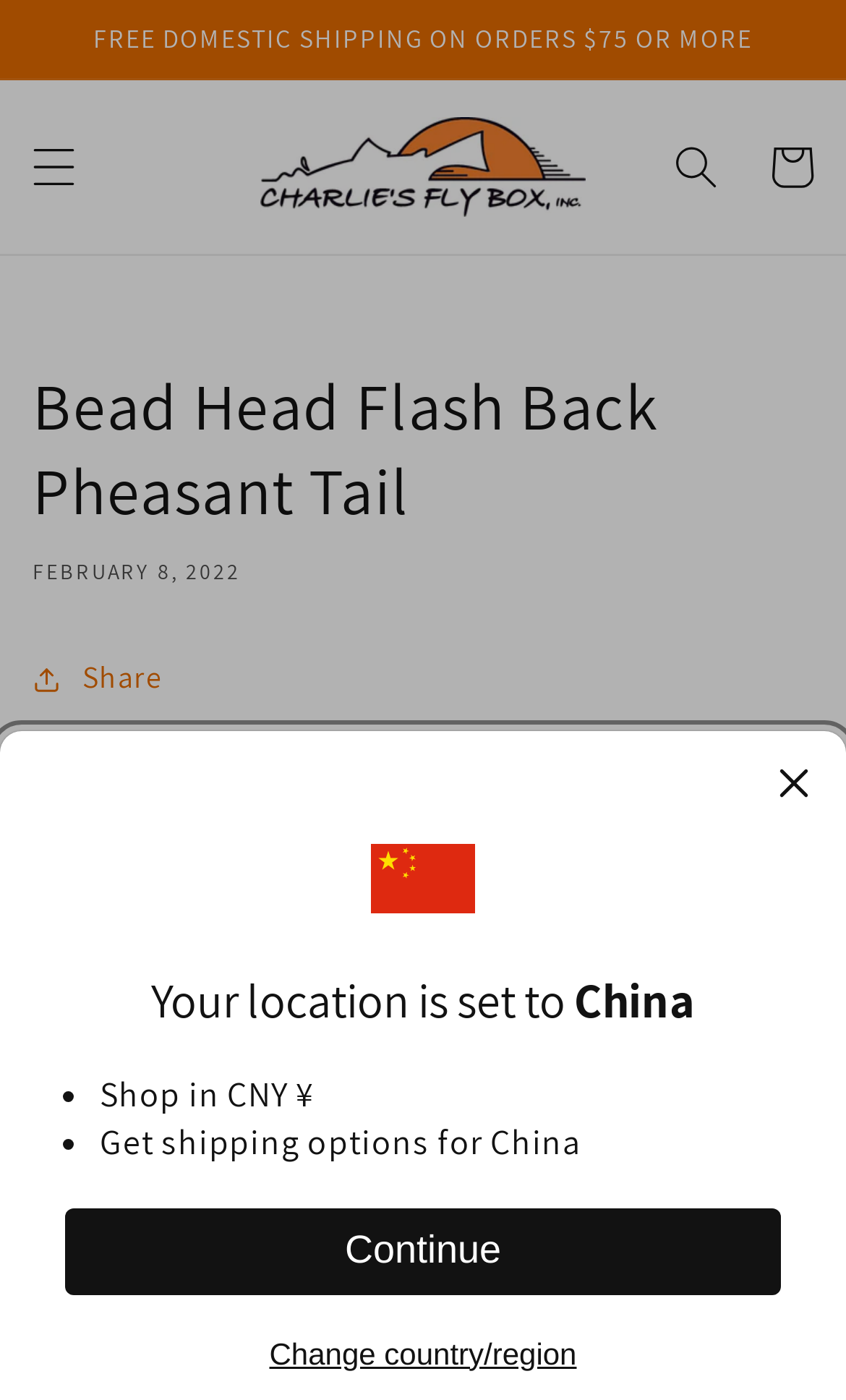Respond concisely with one word or phrase to the following query:
What is the name of the pattern being described?

Bead Head Flash Back Pheasant Tail